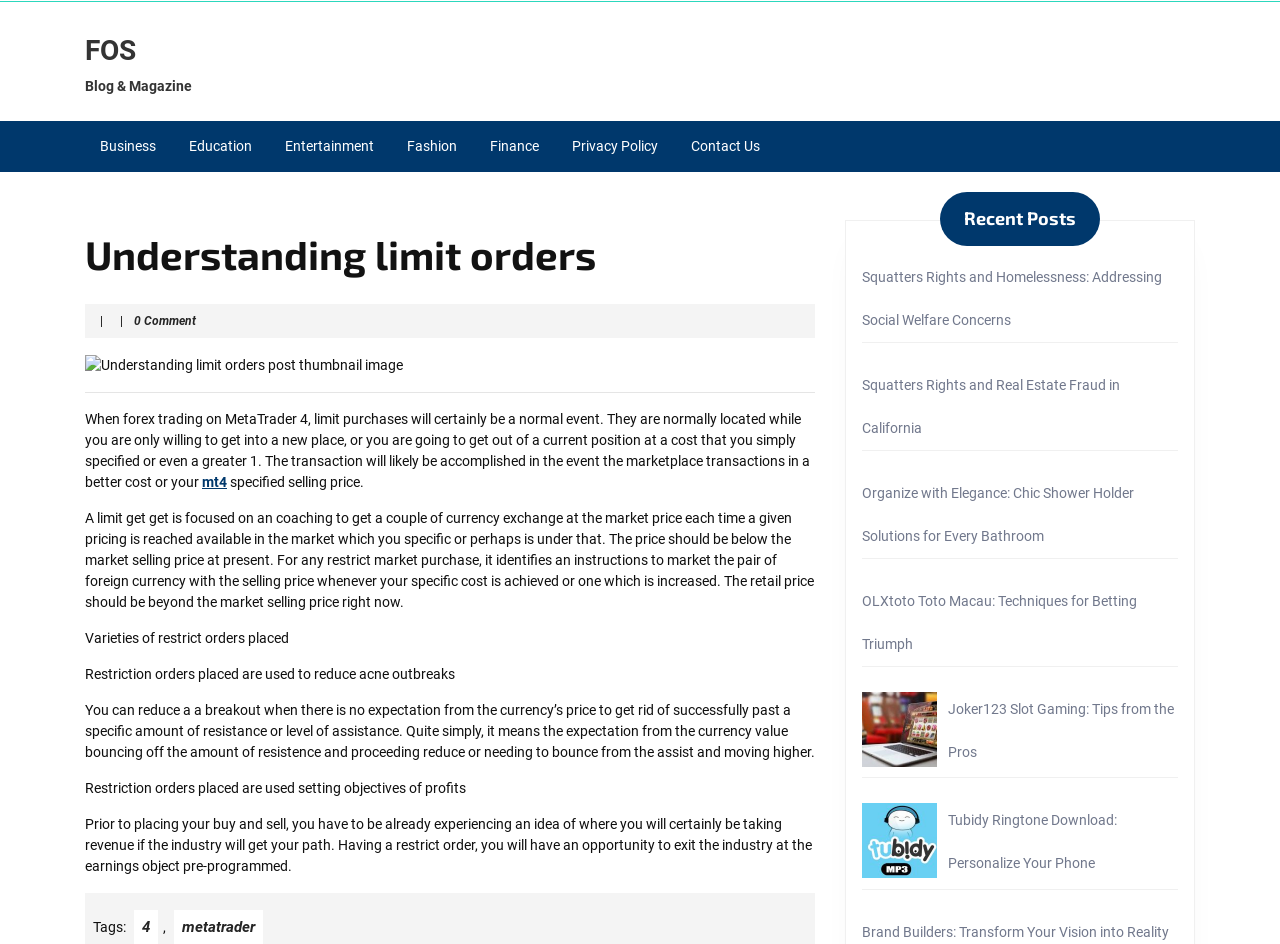Describe all the key features of the webpage in detail.

The webpage is about understanding limit orders, specifically in the context of forex trading on MetaTrader 4. At the top, there is a navigation menu with links to various categories such as Business, Education, Entertainment, and Finance. Below the navigation menu, there is a heading that reads "Understanding limit orders" followed by a separator line.

To the left of the heading, there is a post thumbnail image. Below the separator line, there is a block of text that explains what limit purchases are and how they work in forex trading. The text is divided into several paragraphs, with links to related terms such as "mt4" embedded within the text.

Further down the page, there are subheadings that discuss the different types of limit orders, how they can be used to reduce breakouts, and how they can be used to set profit targets. The text is accompanied by several links to related articles, including "Squatters Rights and Homelessness: Addressing Social Welfare Concerns", "Squatters Rights and Real Estate Fraud in California", and "OLXtoto Toto Macau: Techniques for Betting Triumph".

On the right side of the page, there is a section titled "Recent Posts" that lists several links to other articles, including "Joker123 Slot Gaming: Tips from the Pros" and "Tubidy Ringtone Download: Personalize Your Phone". At the very bottom of the page, there is a section titled "Tags" with links to related keywords such as "4" and "metatrader".